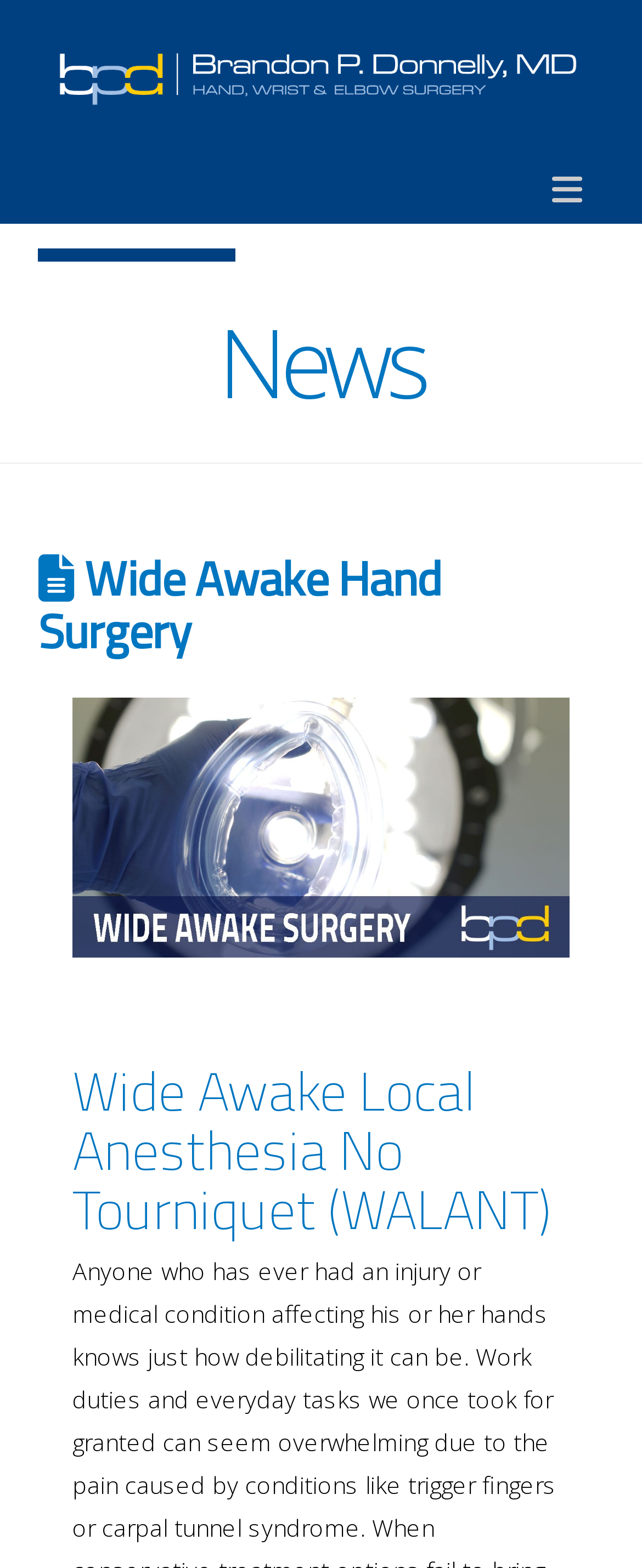Convey a detailed summary of the webpage, mentioning all key elements.

The webpage is about Wide Awake Hand Surgery, specifically focusing on WALANT (Wide Awake Local Anesthesia No Tourniquet) surgery. At the top left of the page, there is a logo image and a link to "Brandon P. Donnelly, MD", which is likely the surgeon's name. 

Below the logo, there is a navigation button labeled "Navigation" on the top right. 

The main content area is divided into two sections. On the left, there is a layout table with a "News" label at the top. Below the "News" label, there is a header section with a heading that reads "Wide Awake Hand Surgery". 

On the right side of the layout table, there is a large image related to wide awake hand surgery. Below the image, there is a heading that specifically highlights WALANT surgery. 

At the bottom right of the page, there is a "Back to Top" link, which suggests that the page has a long scrollable content.